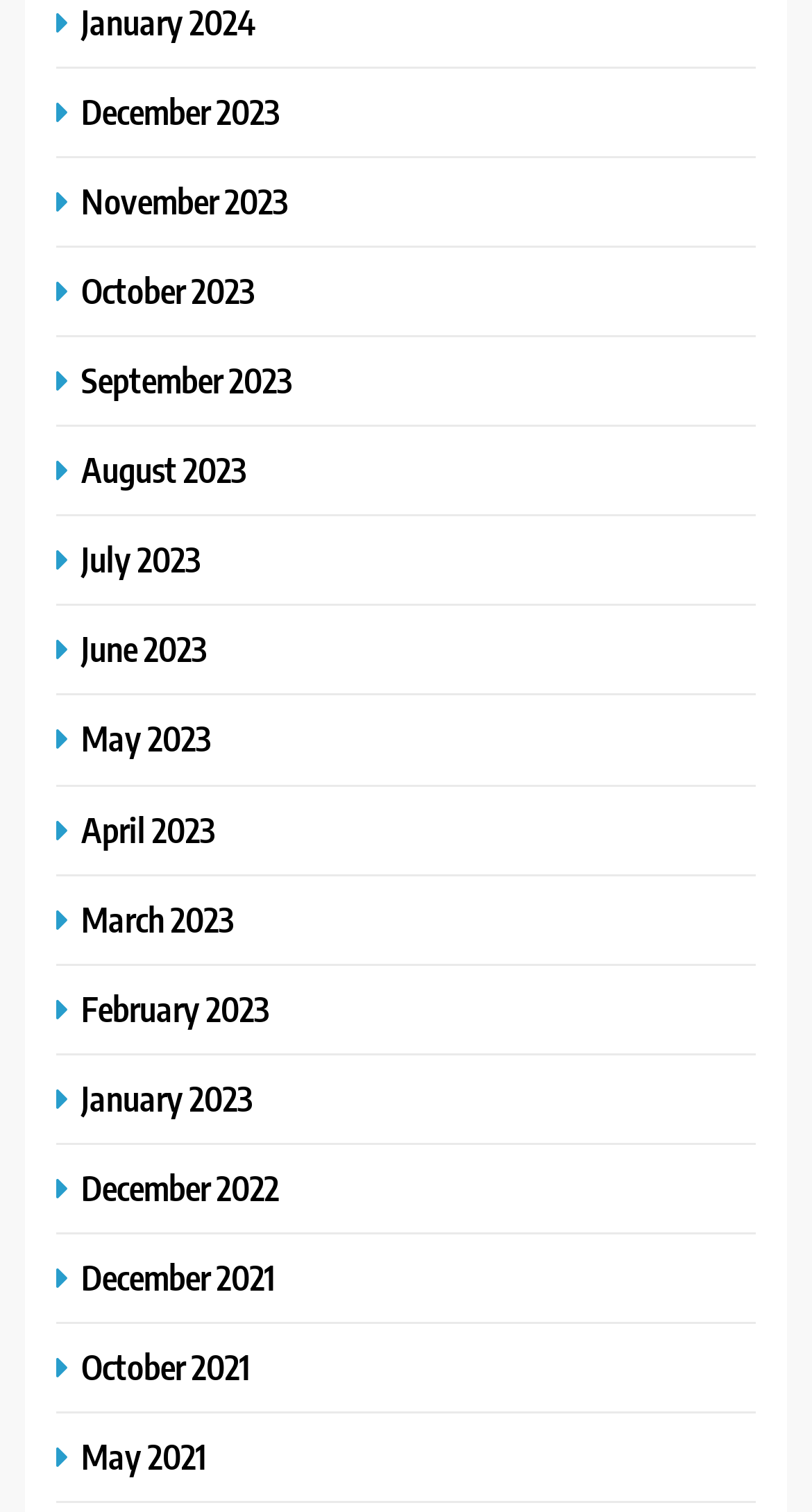Locate the bounding box coordinates of the element's region that should be clicked to carry out the following instruction: "View November 2023". The coordinates need to be four float numbers between 0 and 1, i.e., [left, top, right, bottom].

[0.069, 0.118, 0.367, 0.147]